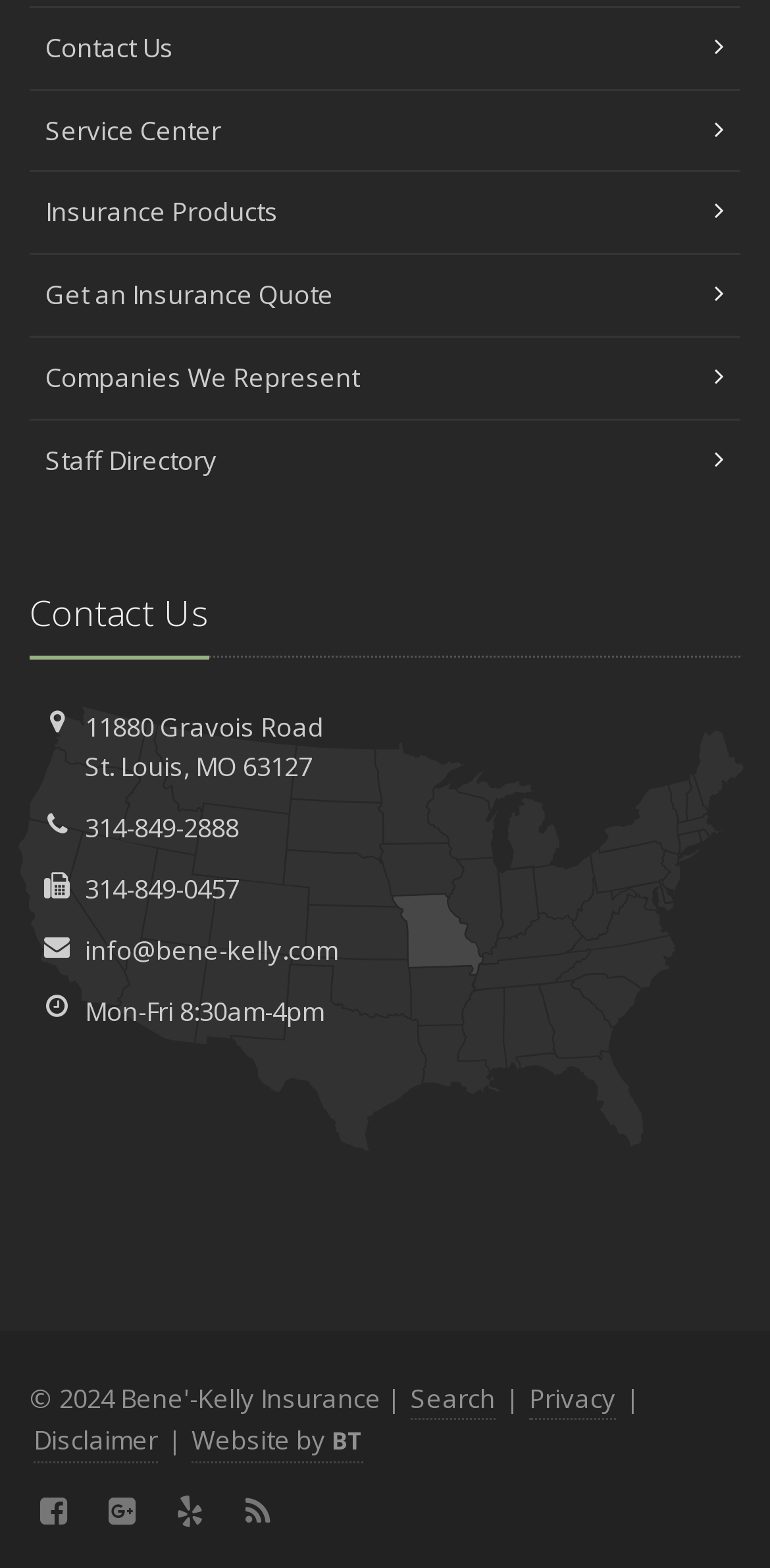Please find the bounding box coordinates in the format (top-left x, top-left y, bottom-right x, bottom-right y) for the given element description. Ensure the coordinates are floating point numbers between 0 and 1. Description: Get an Insurance Quote

[0.038, 0.161, 0.962, 0.214]